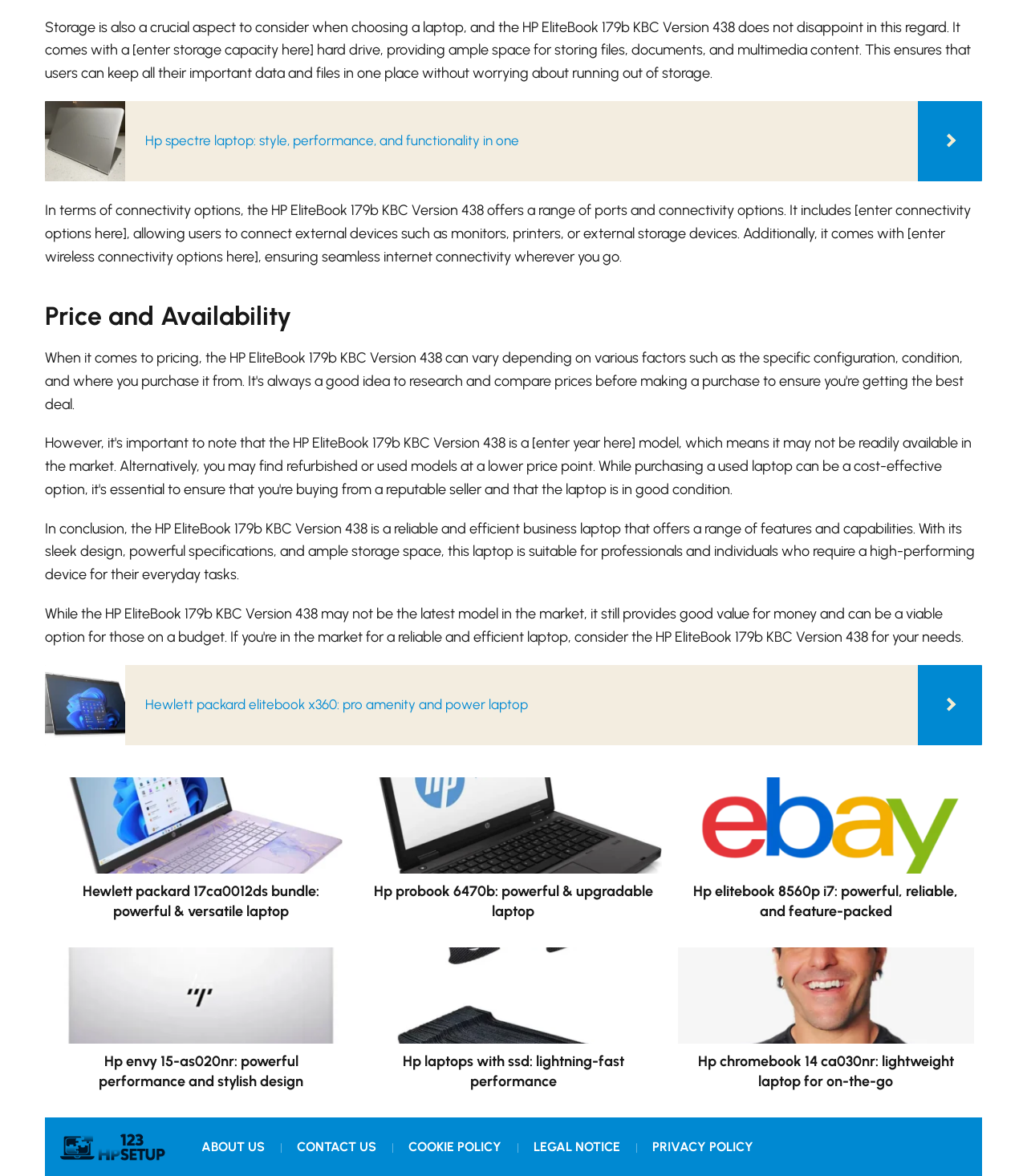What is the purpose of the HP EliteBook 179b KBC Version 438?
Using the image as a reference, give an elaborate response to the question.

The webpage describes the HP EliteBook 179b KBC Version 438 as a 'reliable and efficient business laptop' that offers a range of features and capabilities, suggesting that its purpose is to serve as a business laptop for professionals and individuals who require a high-performing device for their everyday tasks.